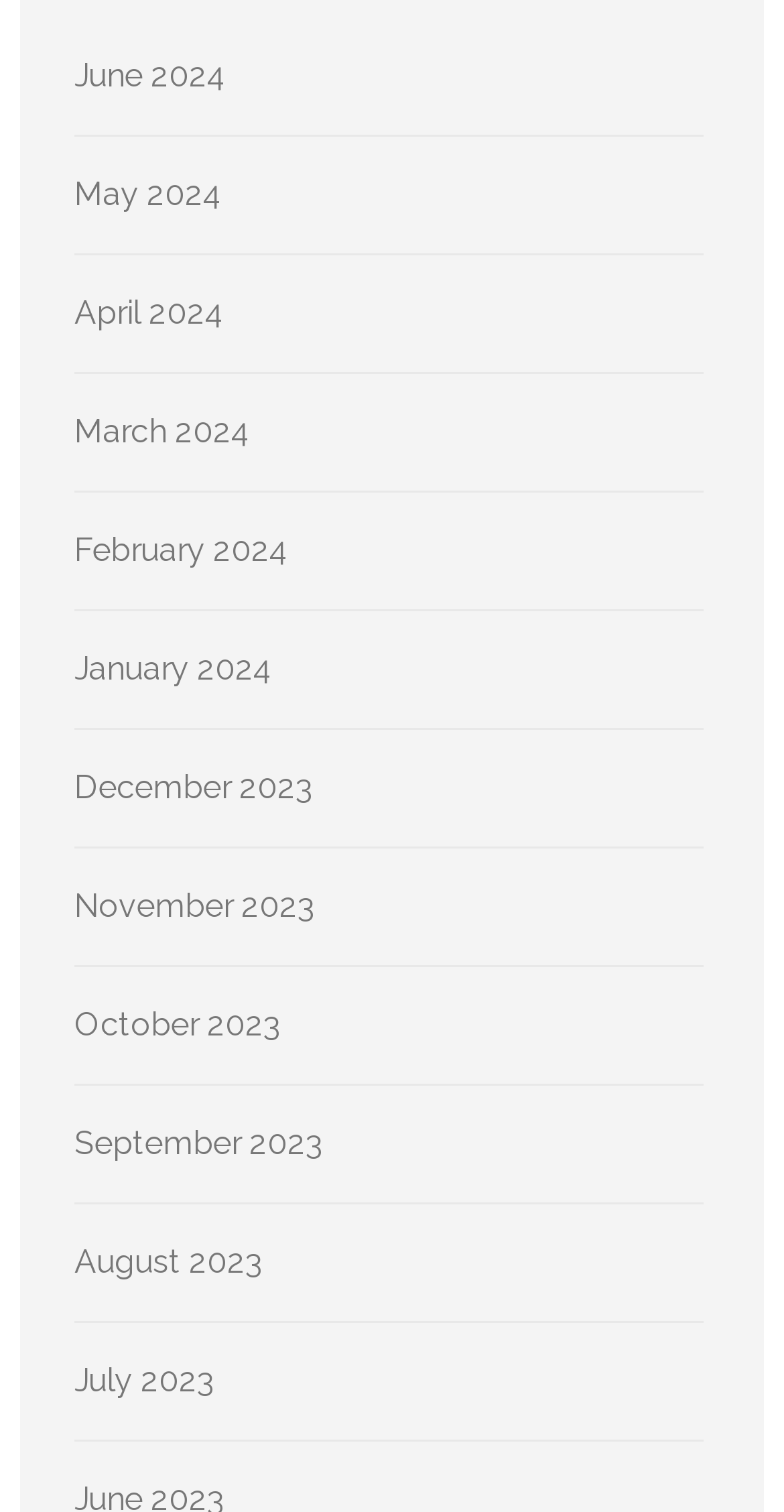How many months are listed?
Provide an in-depth and detailed answer to the question.

I counted the number of links in the list, and there are 12 months listed, ranging from December 2023 to July 2024.